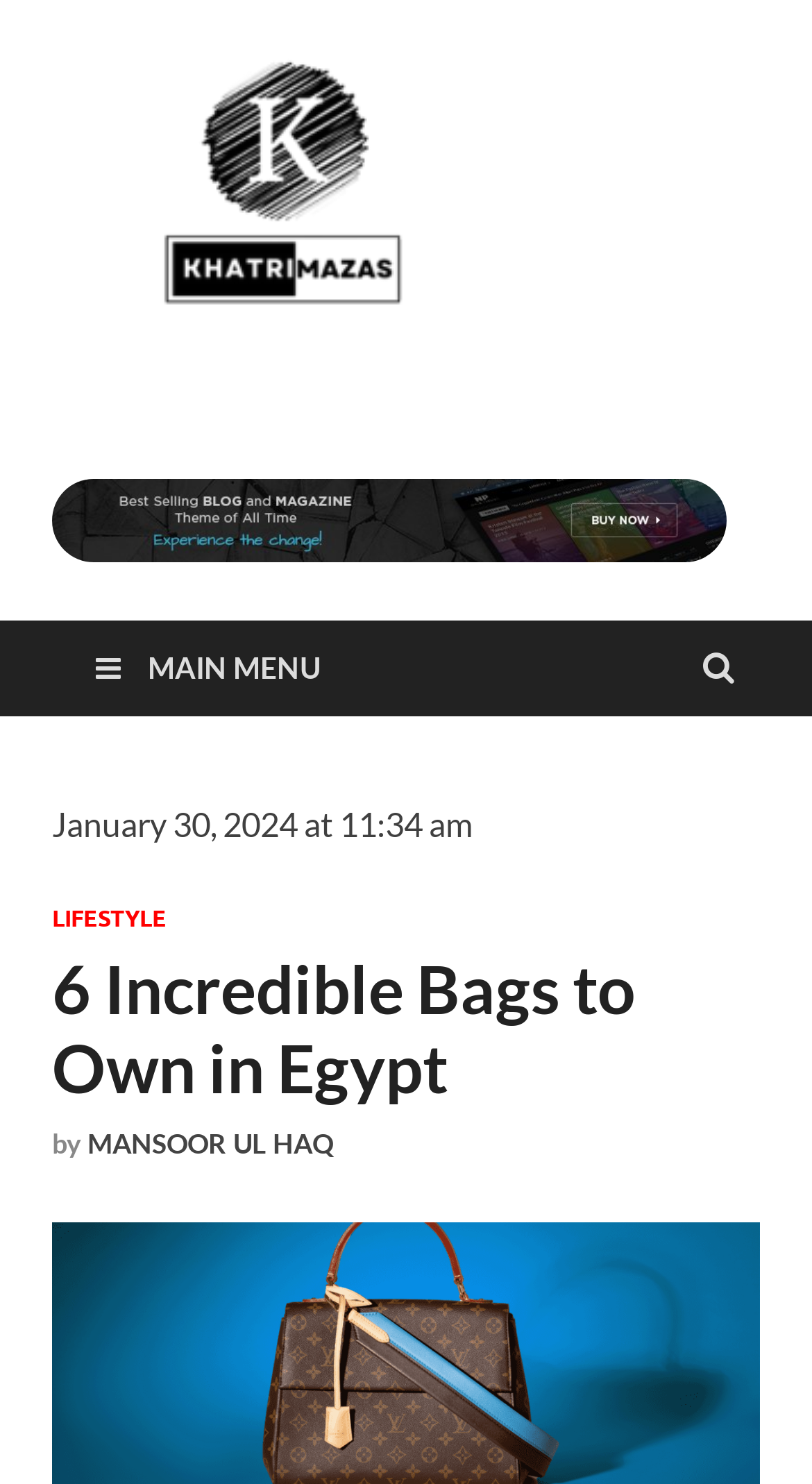Answer this question using a single word or a brief phrase:
What is the purpose of the webpage?

To showcase blog posts